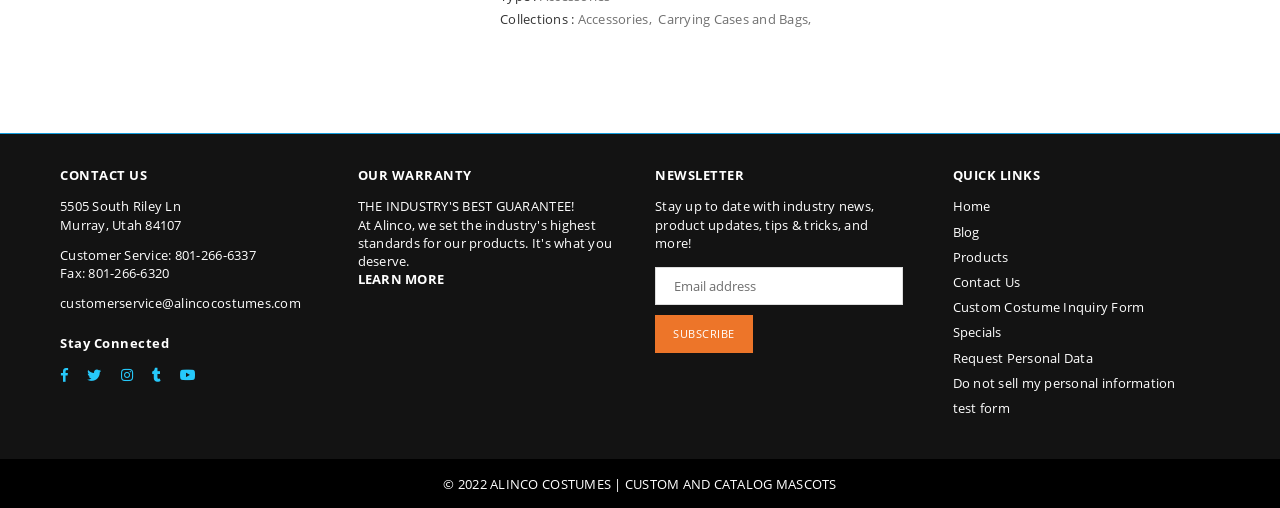Provide the bounding box coordinates of the area you need to click to execute the following instruction: "Visit the Facebook page".

[0.042, 0.709, 0.059, 0.764]